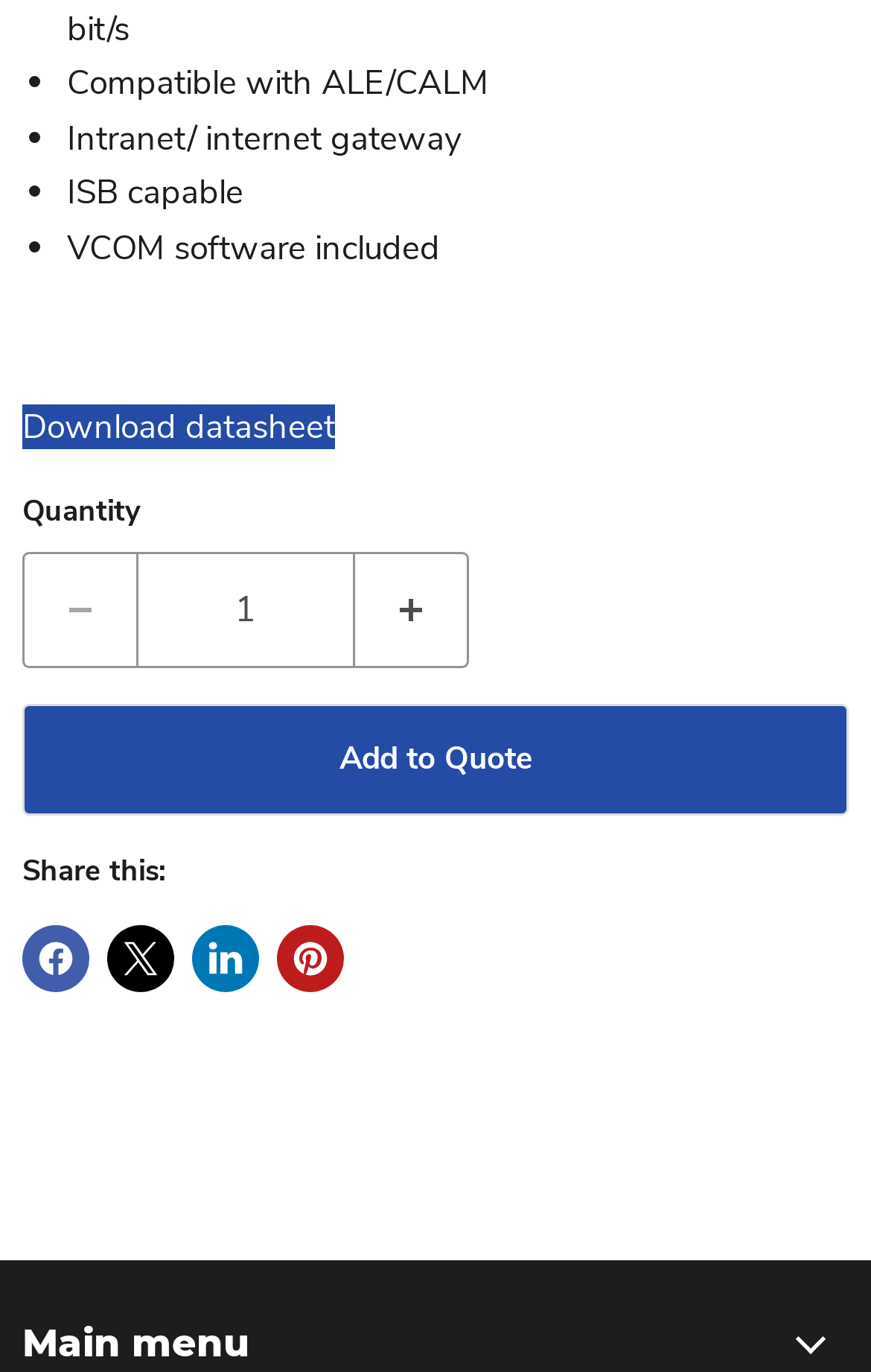Can you identify the bounding box coordinates of the clickable region needed to carry out this instruction: 'Check OneStream Events'? The coordinates should be four float numbers within the range of 0 to 1, stated as [left, top, right, bottom].

None